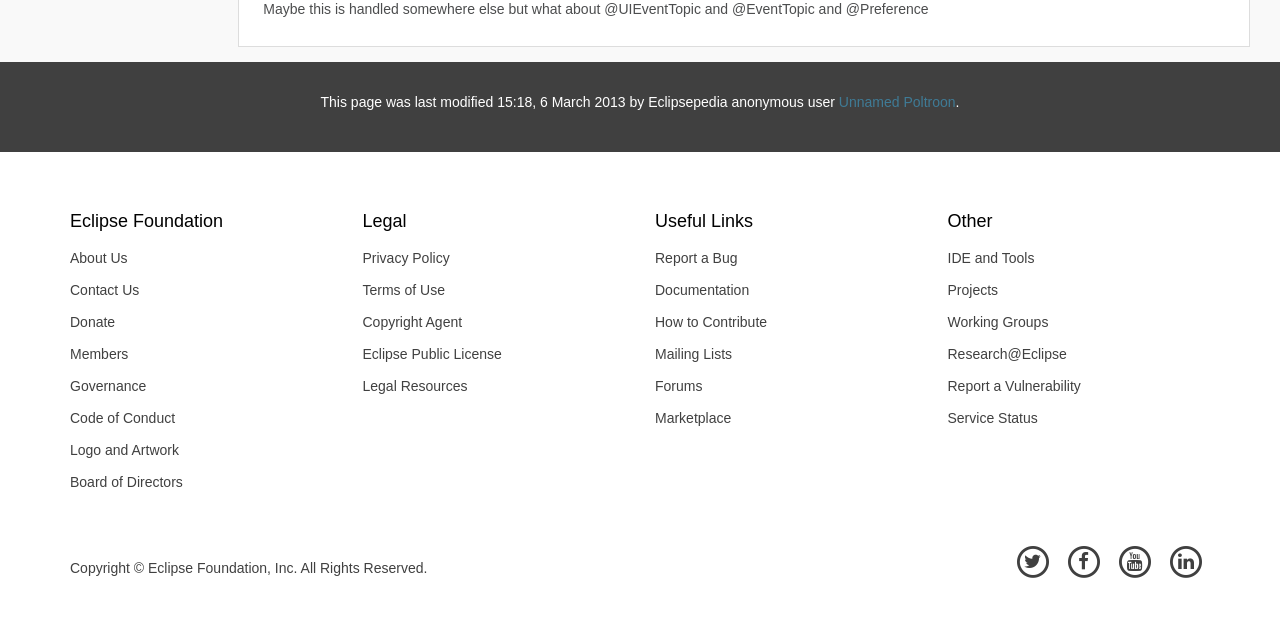Observe the image and answer the following question in detail: What is the copyright information?

The copyright information is located at the bottom of the webpage and states 'Copyright © Eclipse Foundation, Inc. All Rights Reserved.'.